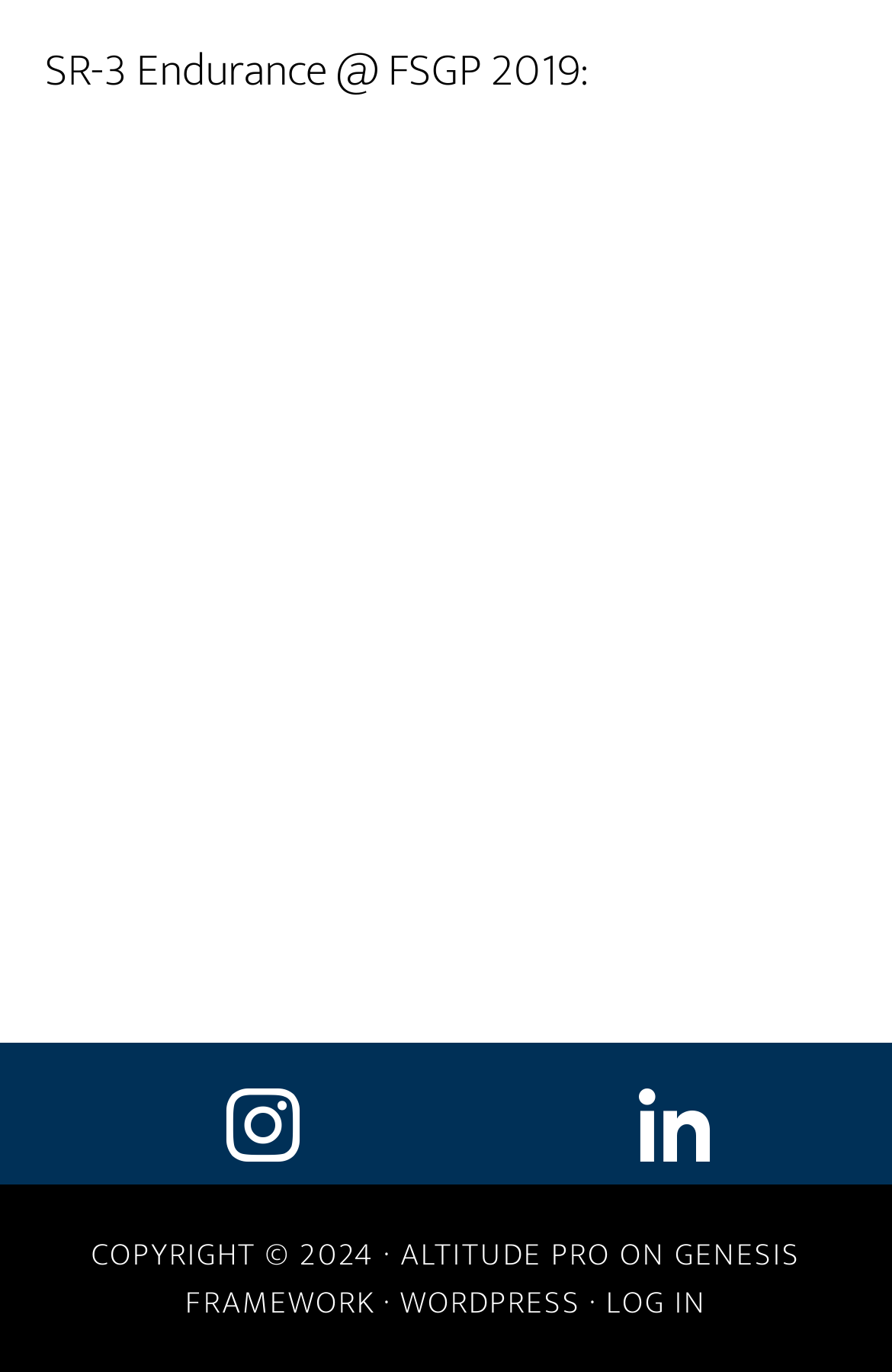Please respond to the question with a concise word or phrase:
How many social media links are there?

2